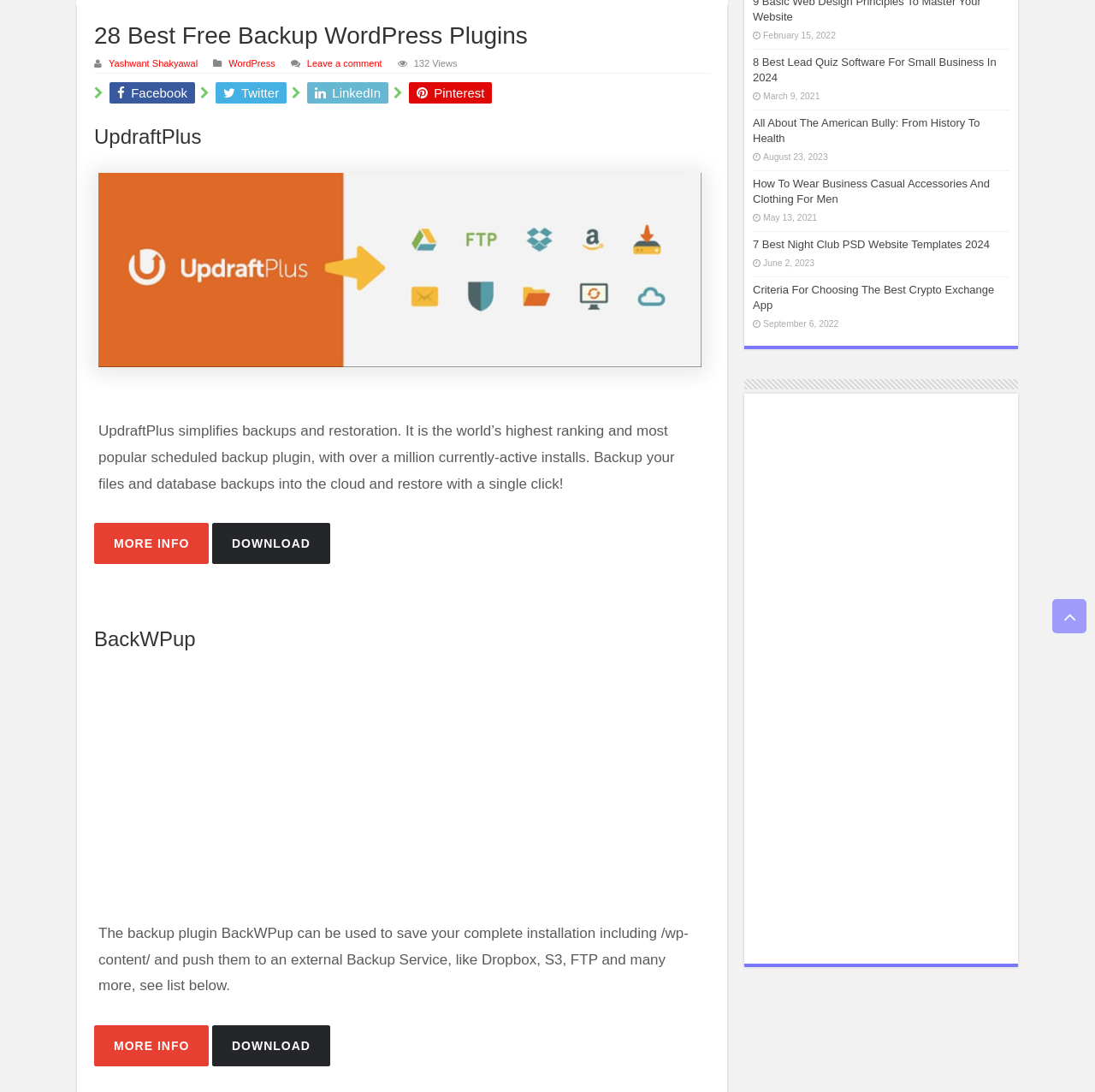Locate the UI element that matches the description Leave a comment in the webpage screenshot. Return the bounding box coordinates in the format (top-left x, top-left y, bottom-right x, bottom-right y), with values ranging from 0 to 1.

[0.28, 0.053, 0.349, 0.063]